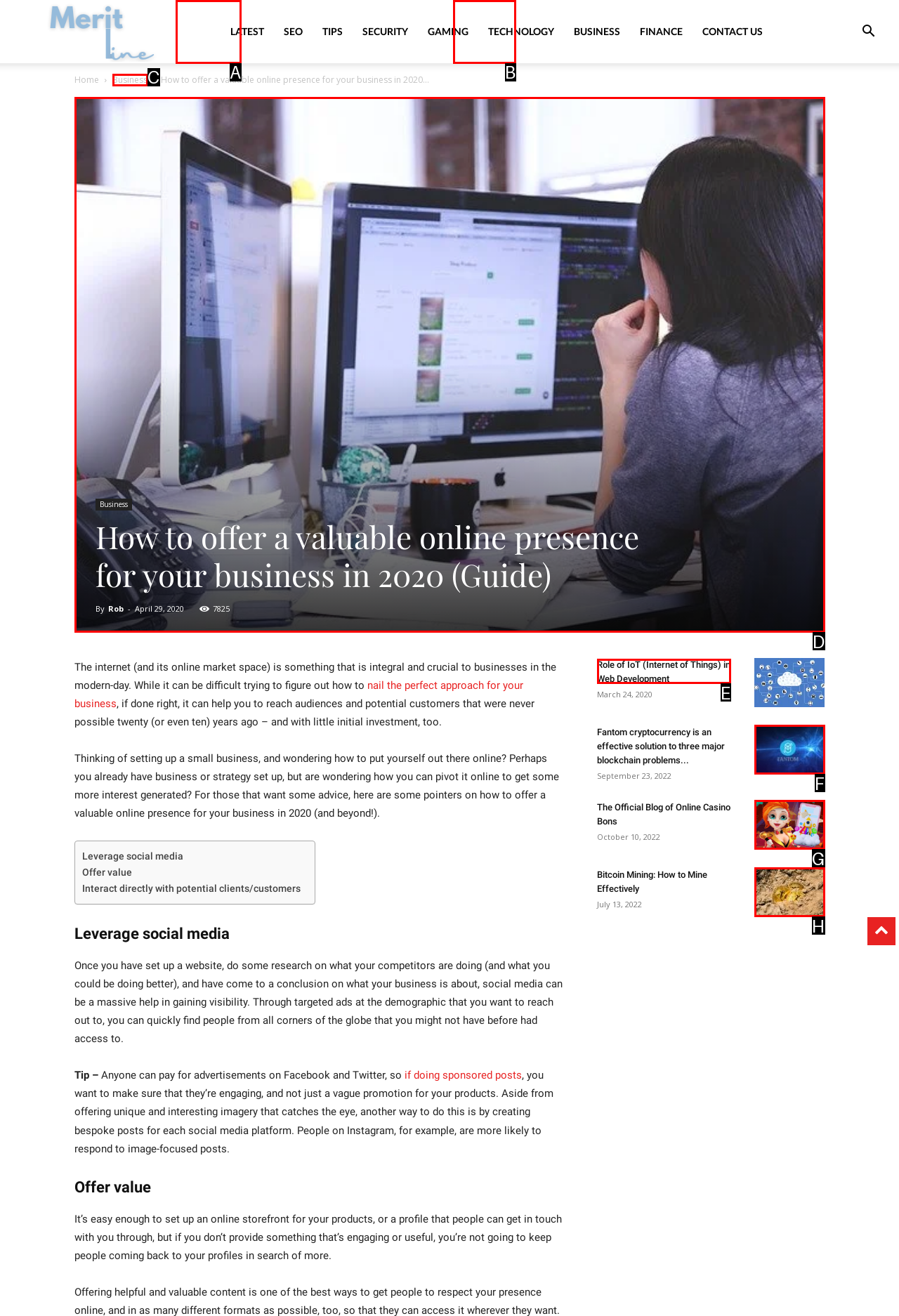Based on the given description: title="startup, business, people", identify the correct option and provide the corresponding letter from the given choices directly.

D